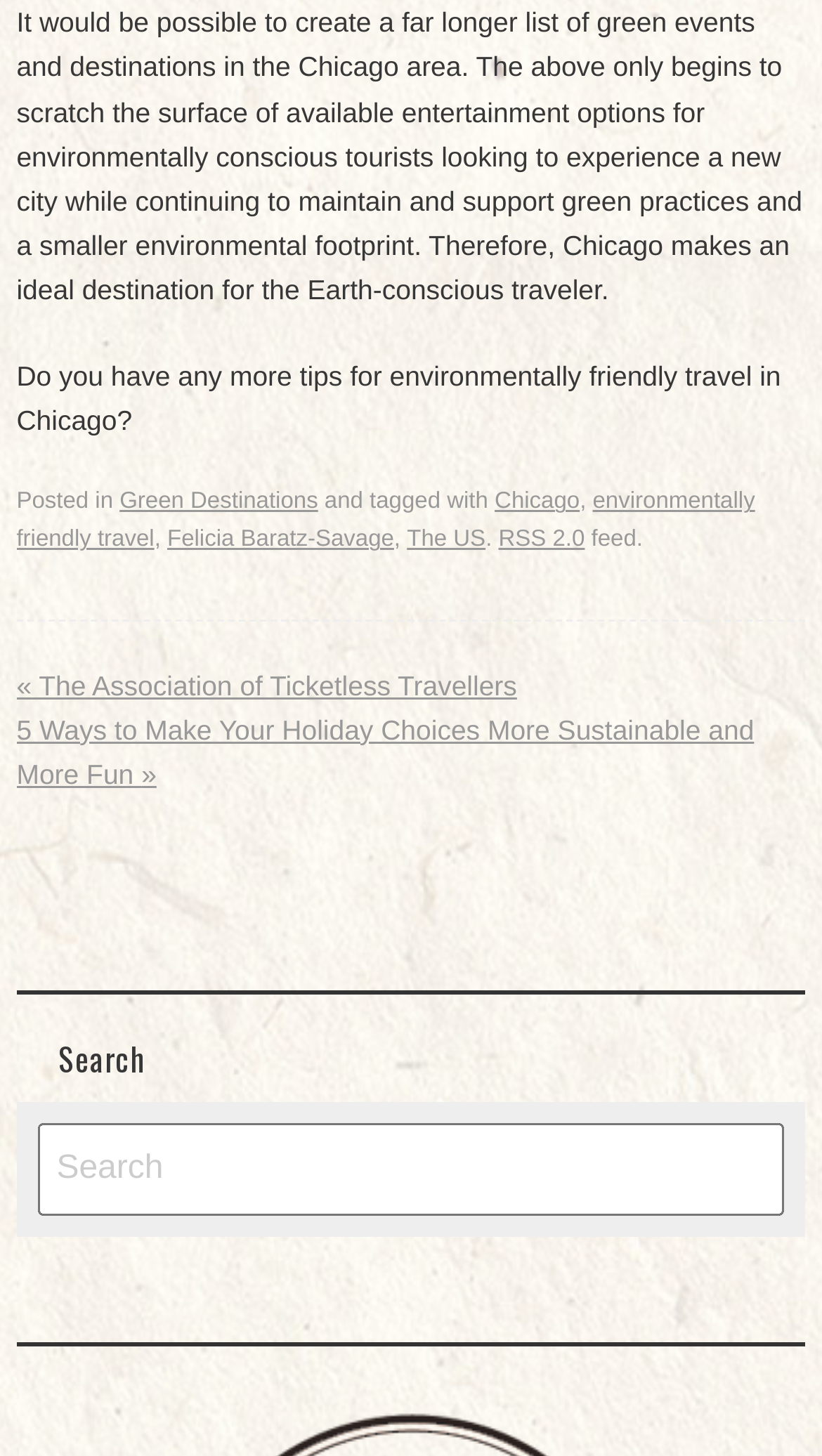Refer to the image and offer a detailed explanation in response to the question: What is the topic of the article?

The topic of the article can be inferred from the text content, which discusses green events and destinations in the Chicago area, and provides tips for environmentally conscious tourists.